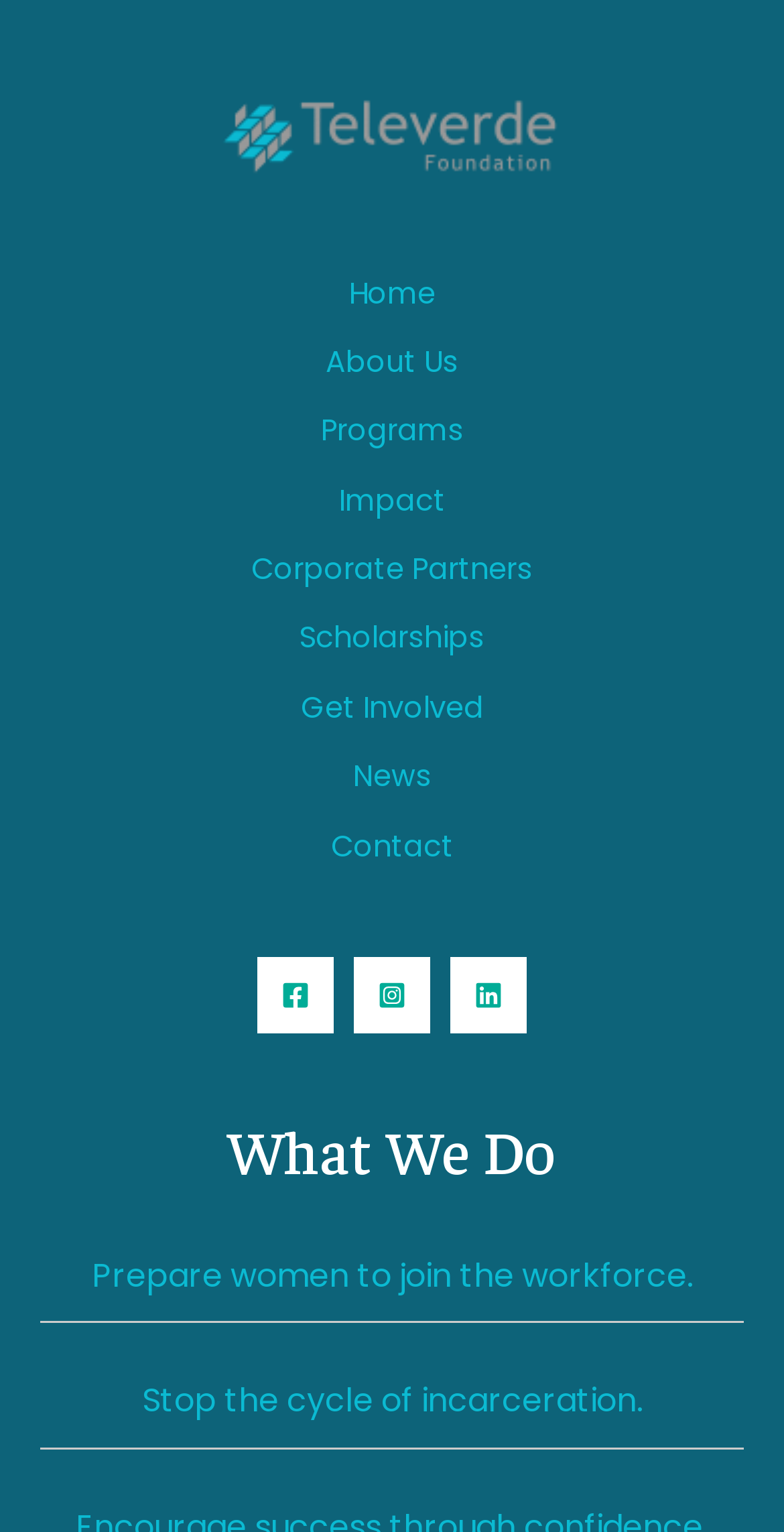Highlight the bounding box coordinates of the element you need to click to perform the following instruction: "Follow on Facebook."

[0.328, 0.624, 0.426, 0.674]